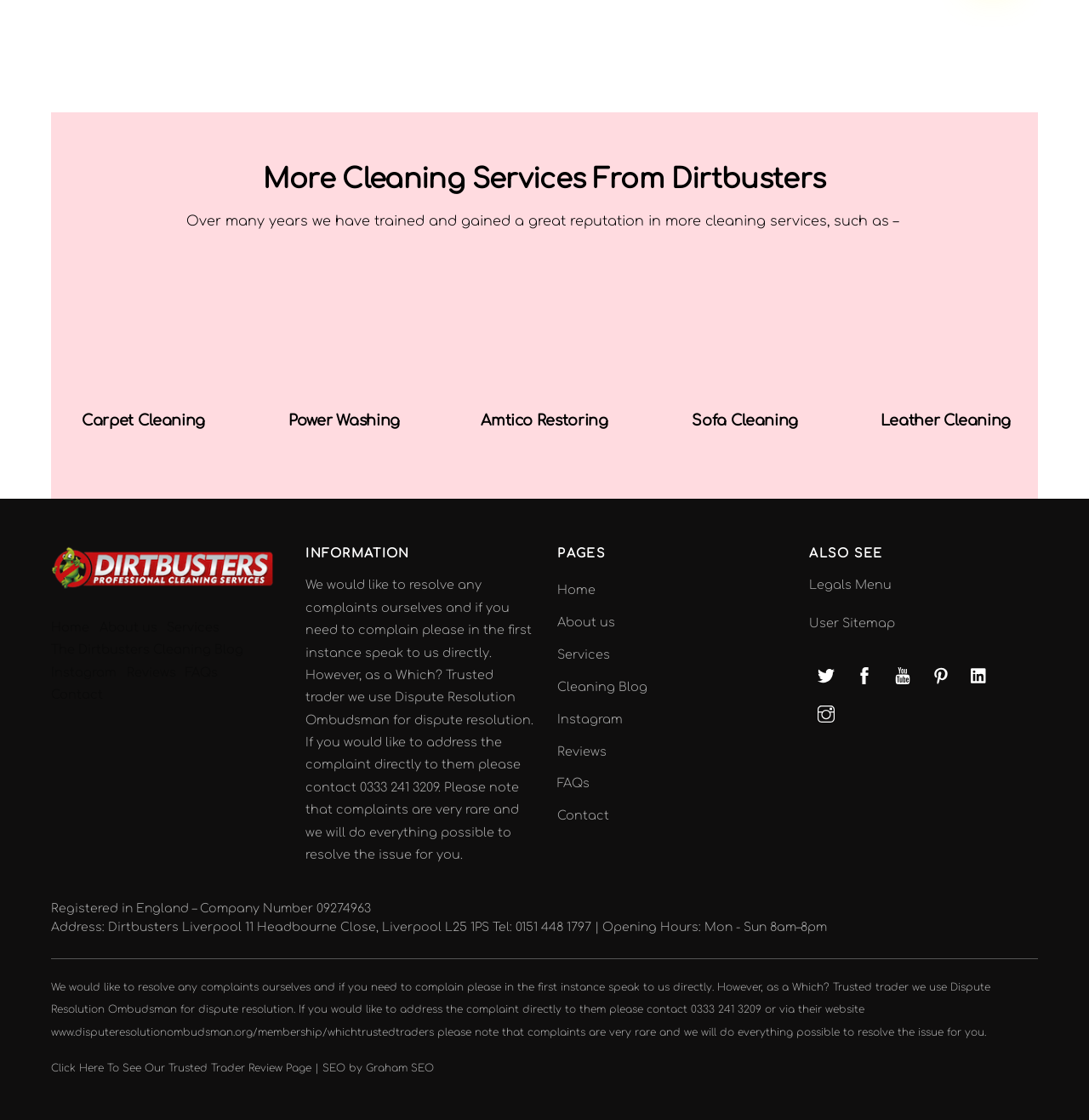Specify the bounding box coordinates of the area that needs to be clicked to achieve the following instruction: "Click on the 'Reviews' link".

[0.116, 0.594, 0.161, 0.606]